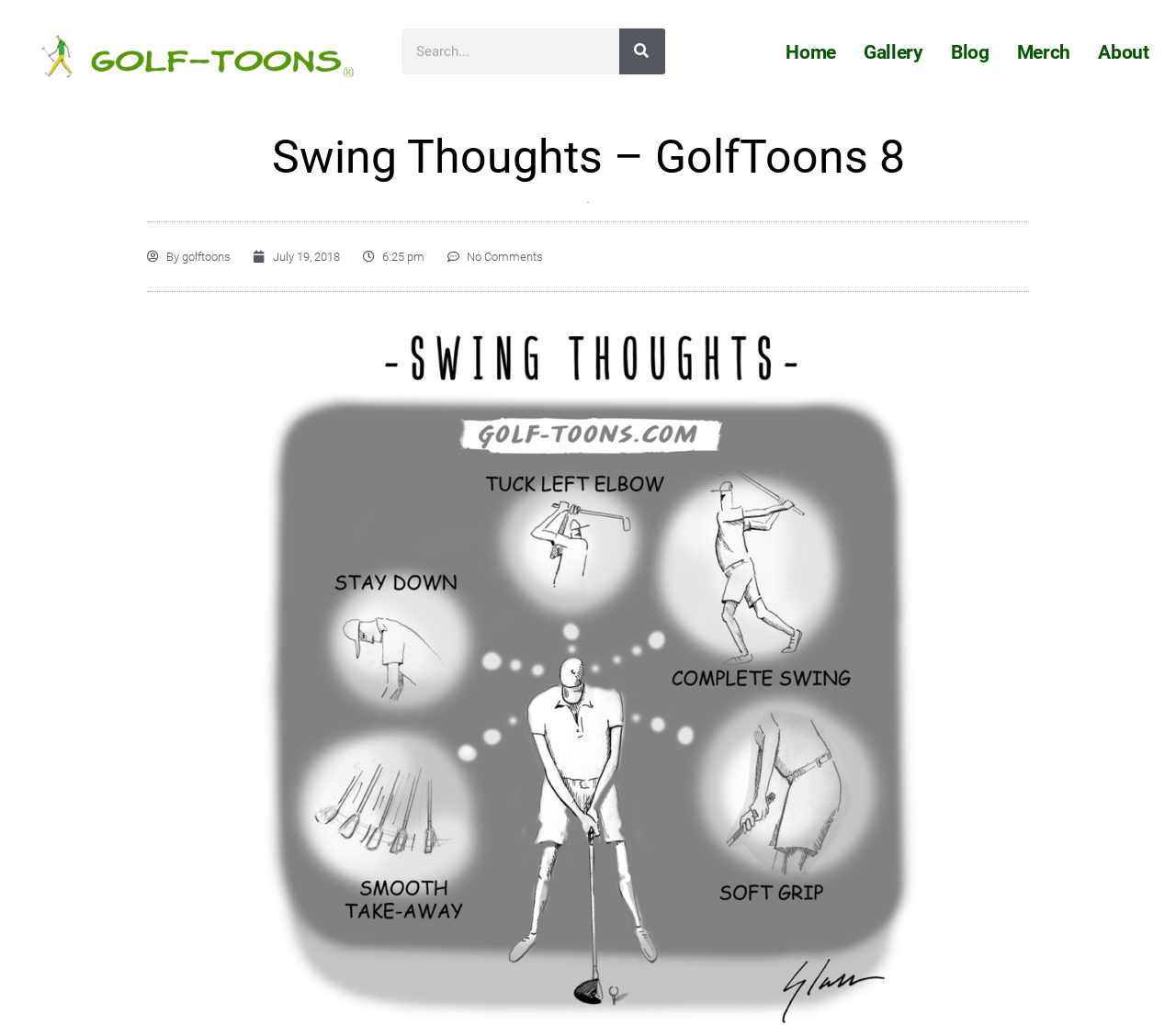Give a detailed explanation of the elements present on the webpage.

The webpage is about an original illustrated golf cartoon called "Swing Thoughts" by Marty Glass. At the top left corner, there is a logo of GolfToons, which is an image of a man in yellow pants walking with a golf club. Next to the logo, there is a search box with a "Search" button. 

On the top right corner, there are five links: "Home", "Gallery", "Blog", "Merch", and "About", which are evenly spaced and aligned horizontally. 

Below the top navigation bar, there is a heading "Swing Thoughts – GolfToons 8" that spans most of the width of the page. Underneath the heading, there is a large image that takes up most of the page's width, depicting a golfer addressing his golf ball surrounded by thought bubbles reminding him of what he should be doing for a better golf swing. 

To the left of the image, there are three links: "By golftoons", "July 19, 2018", and "6:25 pm", which are stacked vertically. The "July 19, 2018" link has a time element "6:25 pm" embedded within it. Below these links, there is another link "No Comments".